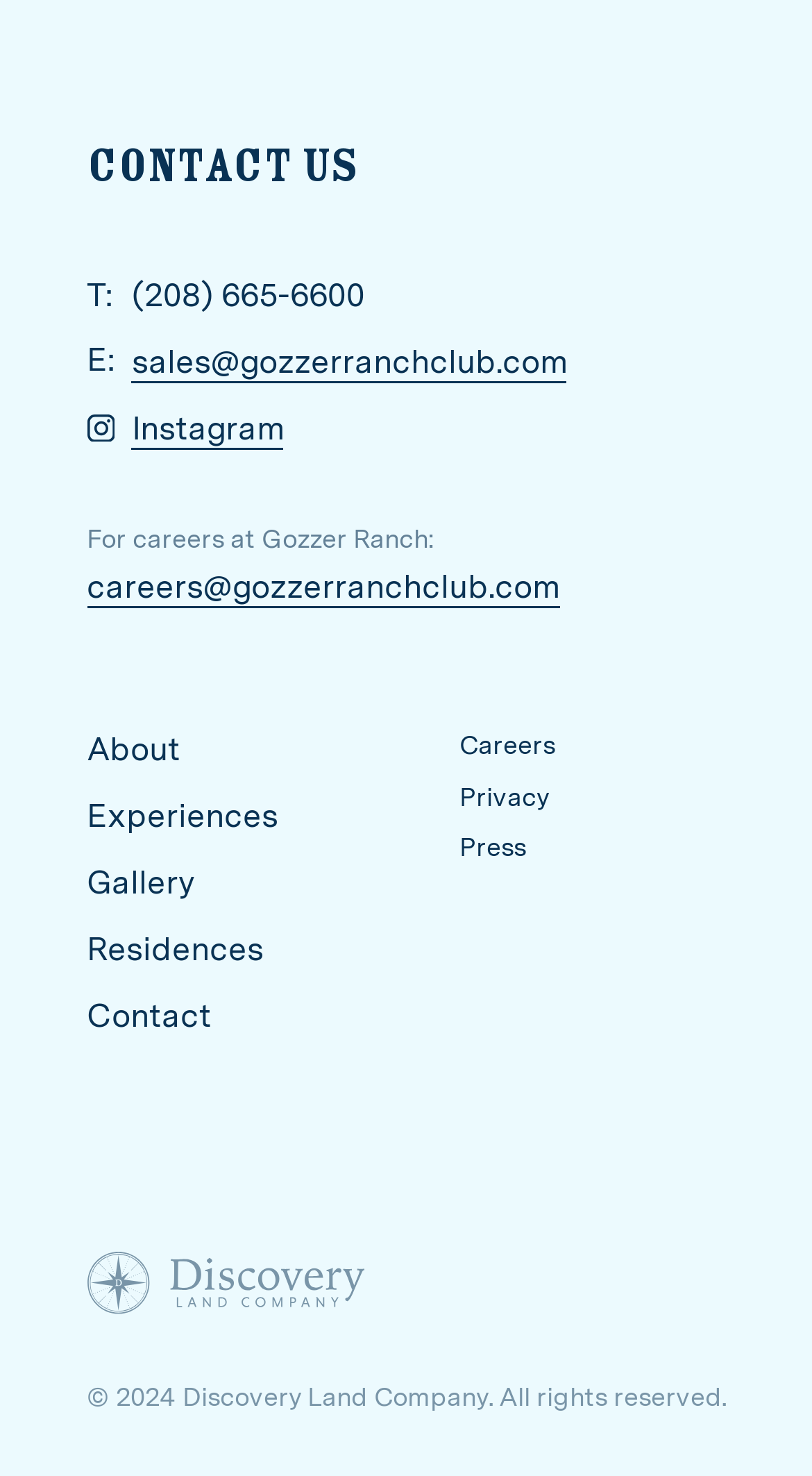Based on the image, please elaborate on the answer to the following question:
What is the email address for careers?

The email address for careers can be found in the 'Contact us' section, where it is listed as 'For careers at Gozzer Ranch: careers@gozzerranchclub.com'.